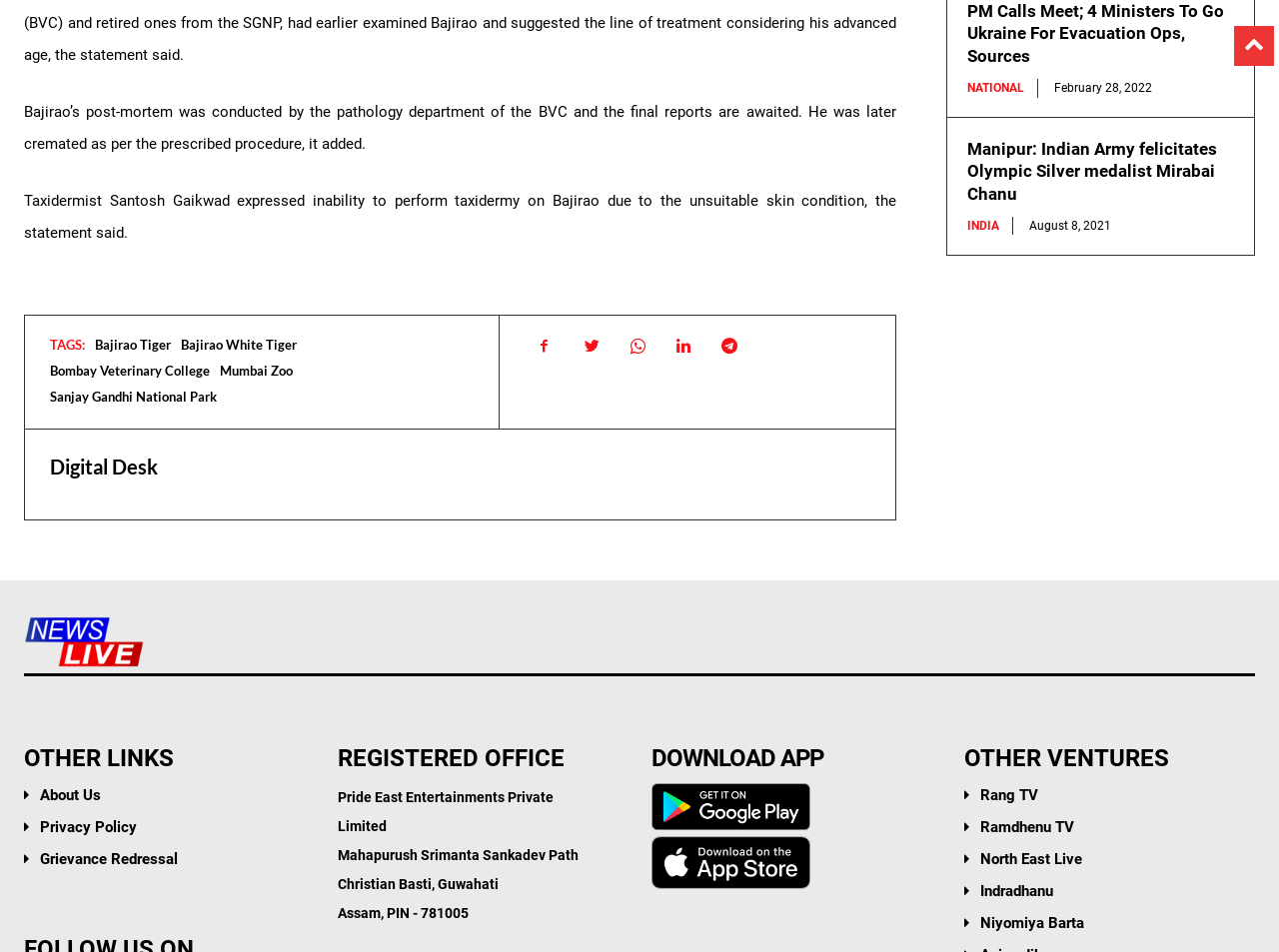Identify the bounding box coordinates for the element that needs to be clicked to fulfill this instruction: "Click on the 'Mumbai Zoo' link". Provide the coordinates in the format of four float numbers between 0 and 1: [left, top, right, bottom].

[0.172, 0.381, 0.229, 0.398]